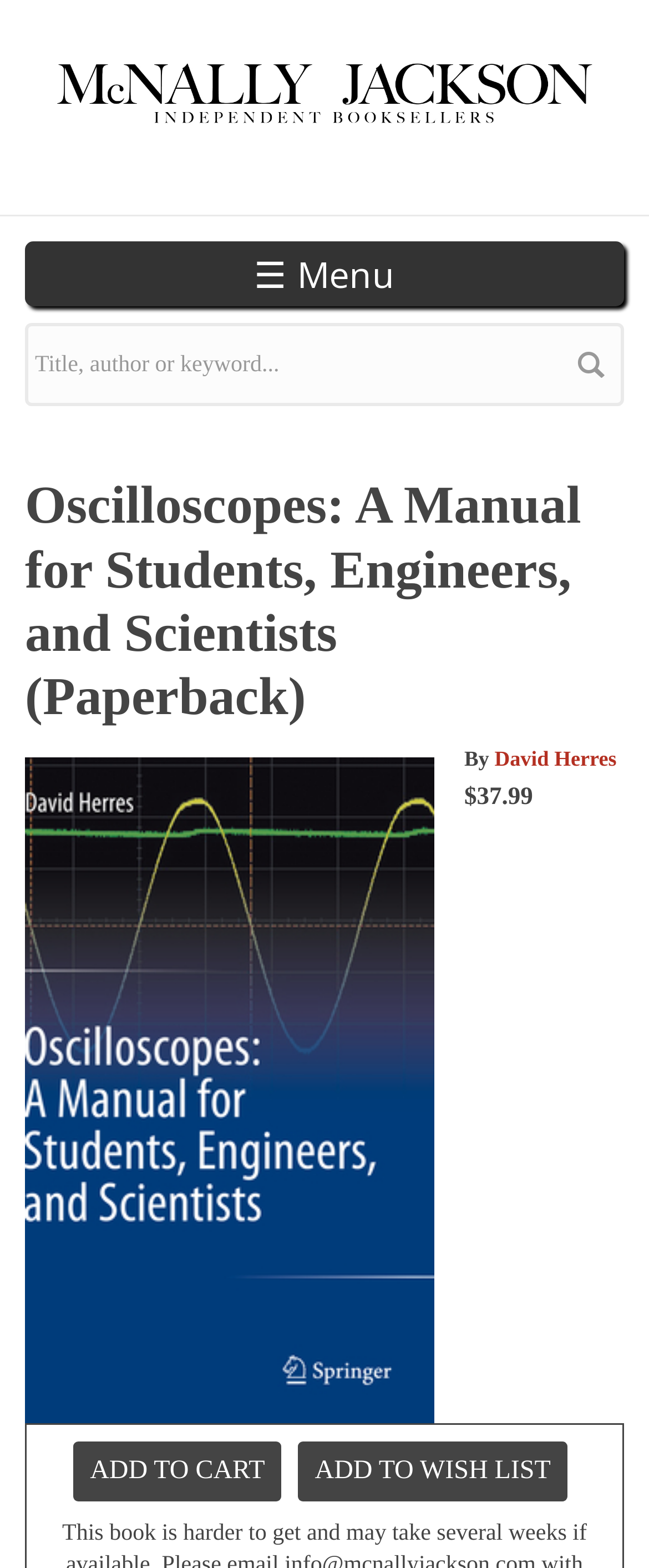Find the bounding box coordinates for the HTML element specified by: "name="op" value="search"".

[0.859, 0.206, 0.962, 0.259]